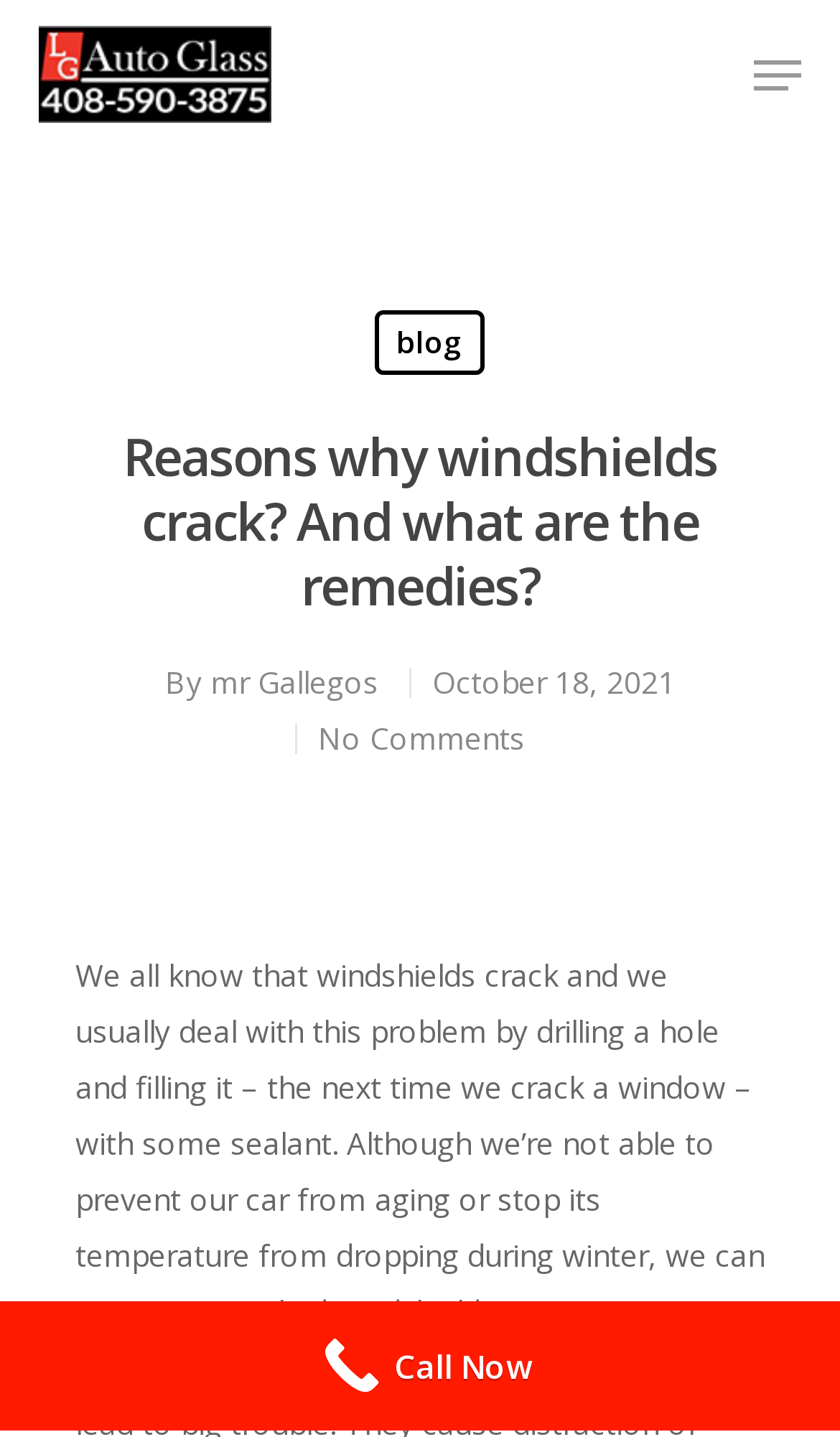Provide the bounding box coordinates for the UI element that is described as: "No Comments".

[0.378, 0.499, 0.624, 0.528]